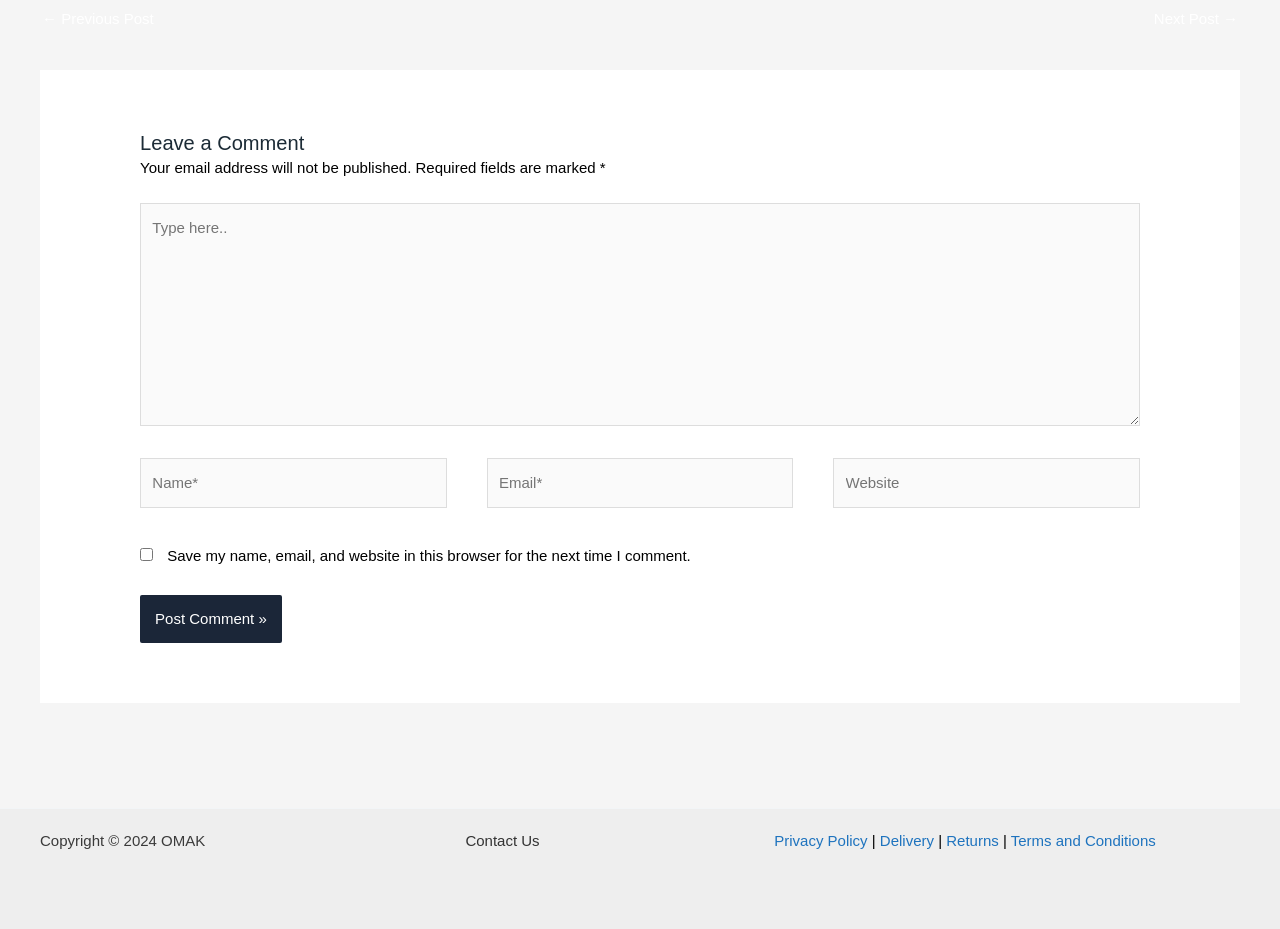Can you determine the bounding box coordinates of the area that needs to be clicked to fulfill the following instruction: "Enter your name"?

[0.109, 0.493, 0.349, 0.546]